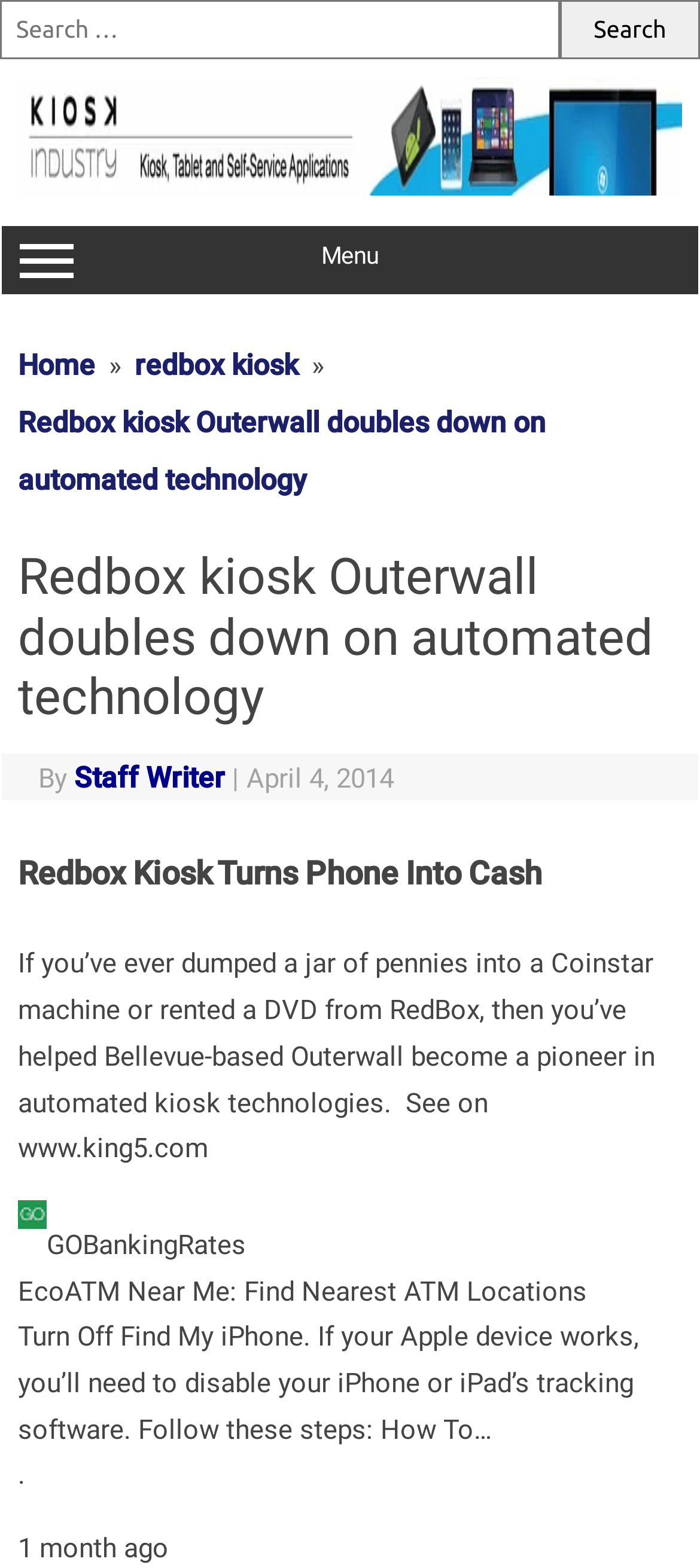When was the article published?
Based on the image, respond with a single word or phrase.

April 4, 2014